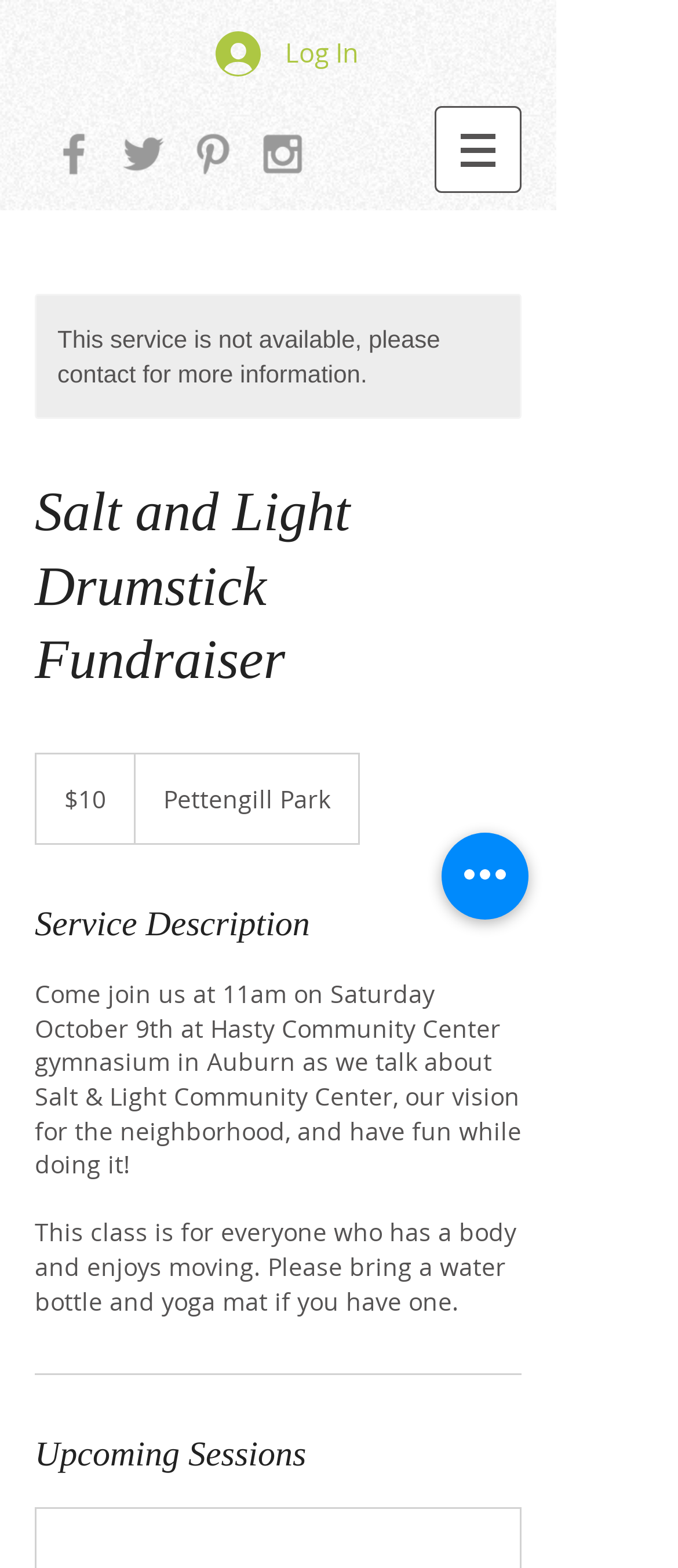Find the bounding box of the UI element described as: "Human Resources Solutions". The bounding box coordinates should be given as four float values between 0 and 1, i.e., [left, top, right, bottom].

None